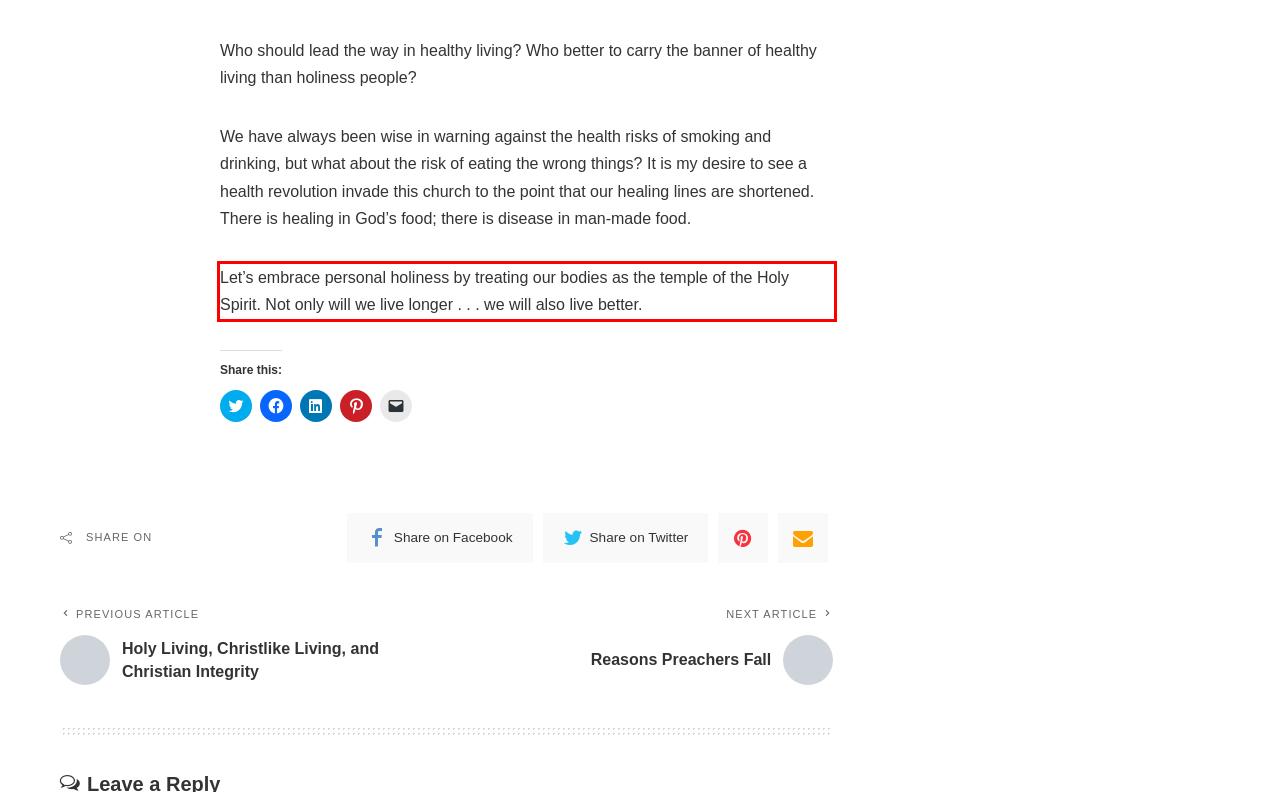Examine the webpage screenshot and use OCR to obtain the text inside the red bounding box.

Let’s embrace personal holiness by treating our bodies as the temple of the Holy Spirit. Not only will we live longer . . . we will also live better.